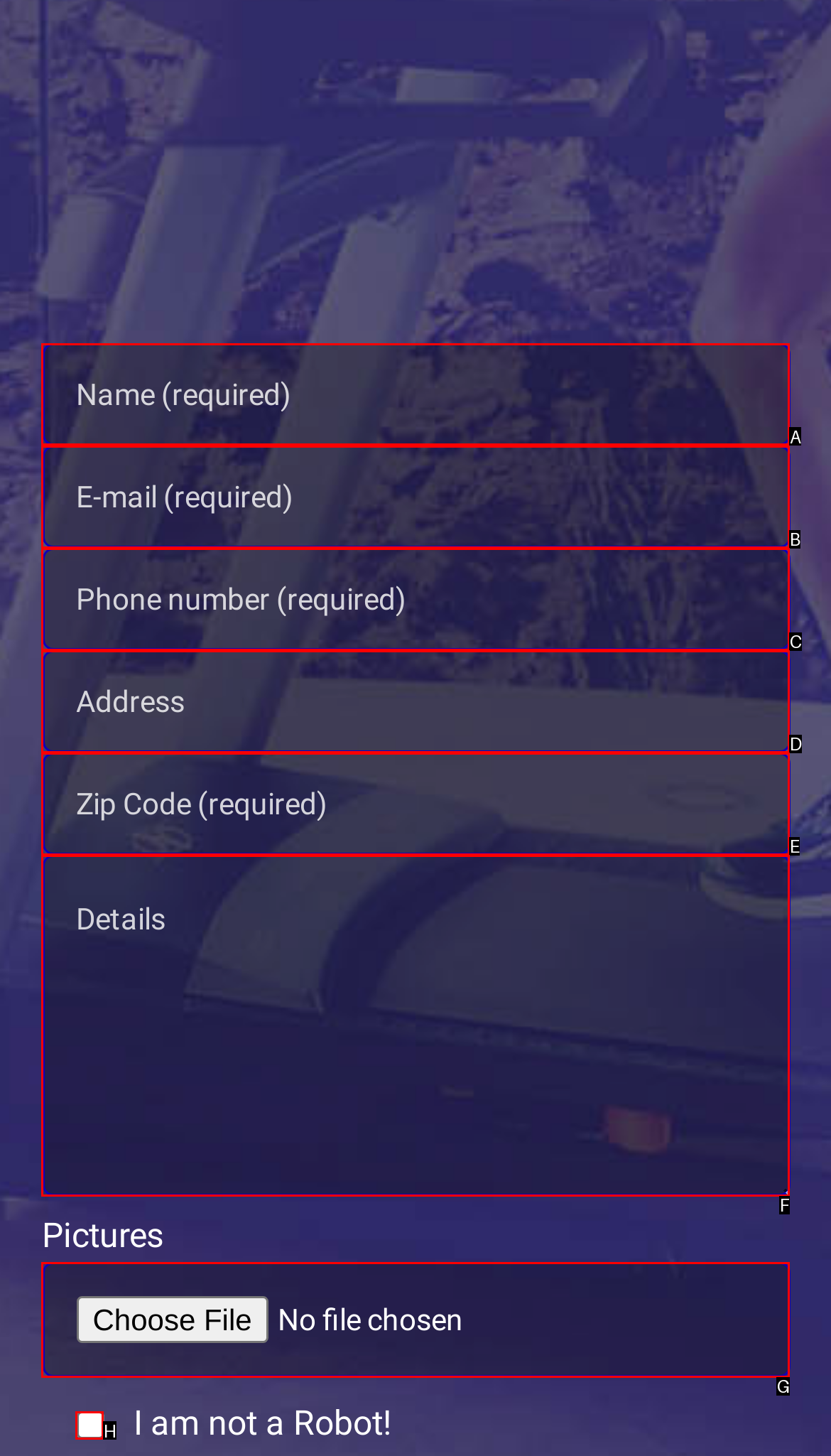Identify the HTML element you need to click to achieve the task: Enter your name. Respond with the corresponding letter of the option.

A